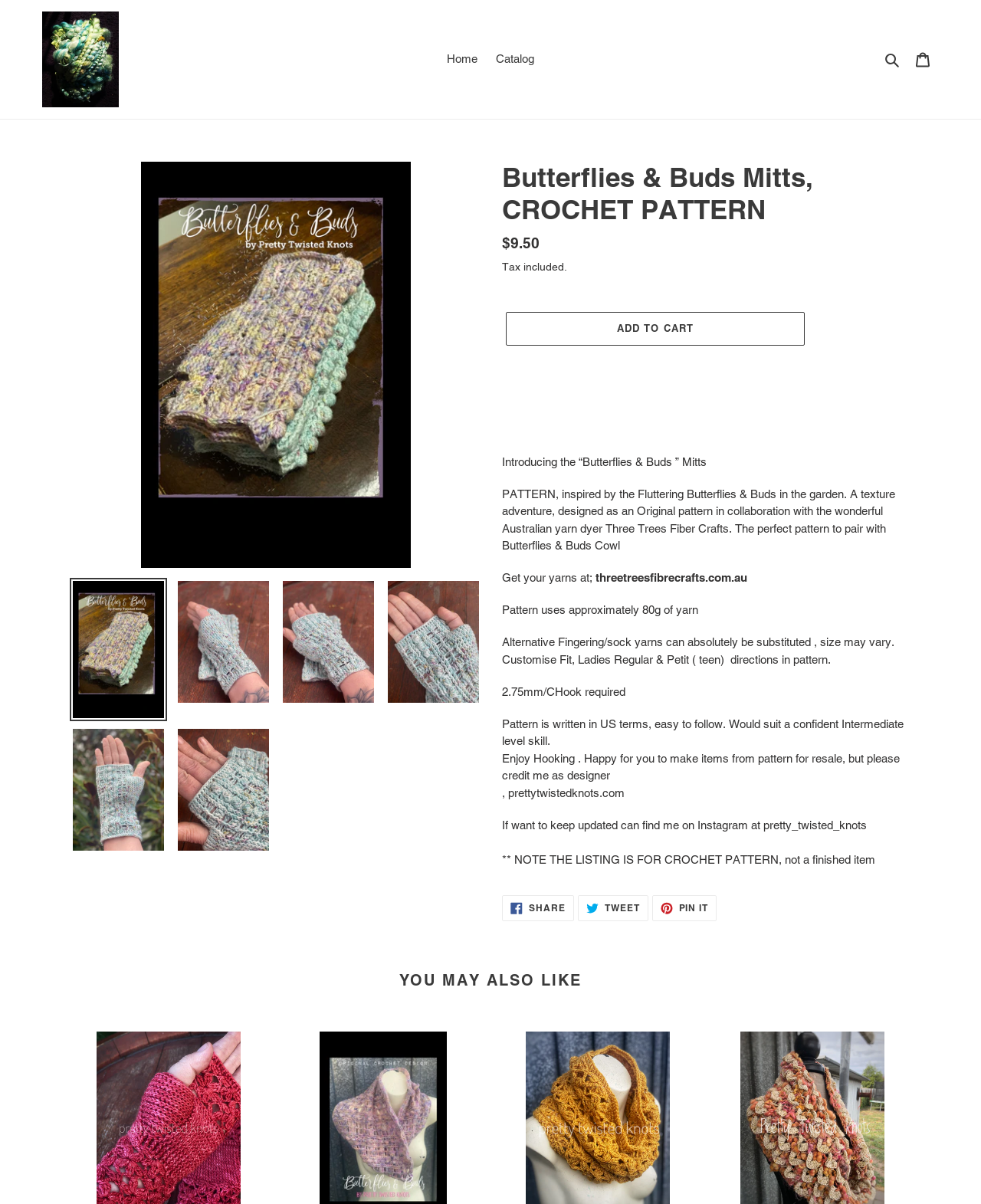Identify the primary heading of the webpage and provide its text.

Butterflies & Buds Mitts, CROCHET PATTERN